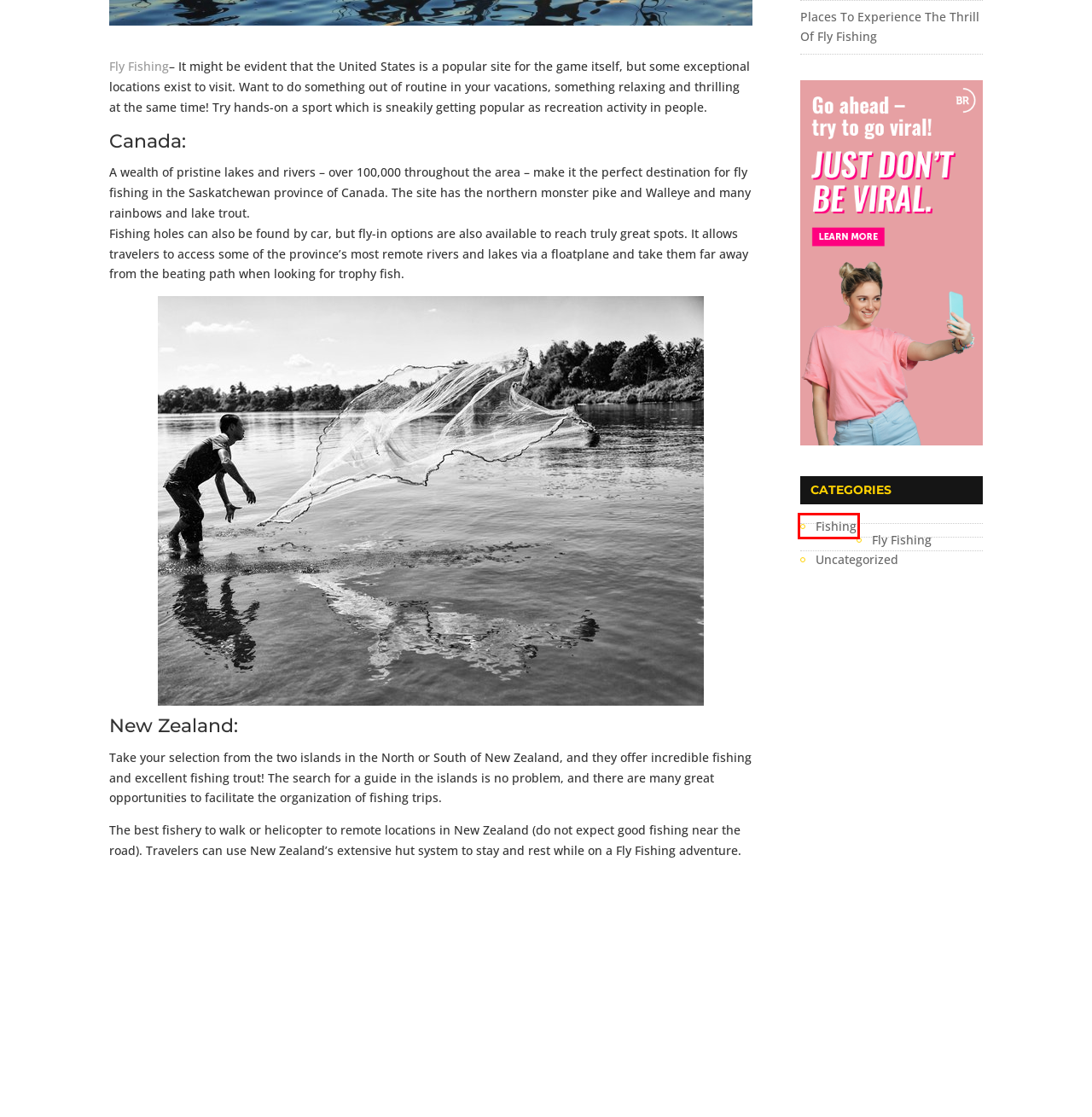Review the screenshot of a webpage containing a red bounding box around an element. Select the description that best matches the new webpage after clicking the highlighted element. The options are:
A. Fly Fishing In The Era Of Women
B. Legal Policy - Clouser Fly Fishing
C. Fishing - Clouser Fly Fishing
D. News Feed - Clouser Fly Fishing
E. Fly Fishing - Clouser Fly Fishing
F. 'Mortimer & Whitehouse: Gone Fishing' is the ultimate comfort watch | Mashable
G. Fly Fishing – A Fine Recreational Activity - Clouser Fly Fishing
H. Uncategorized - Clouser Fly Fishing

C